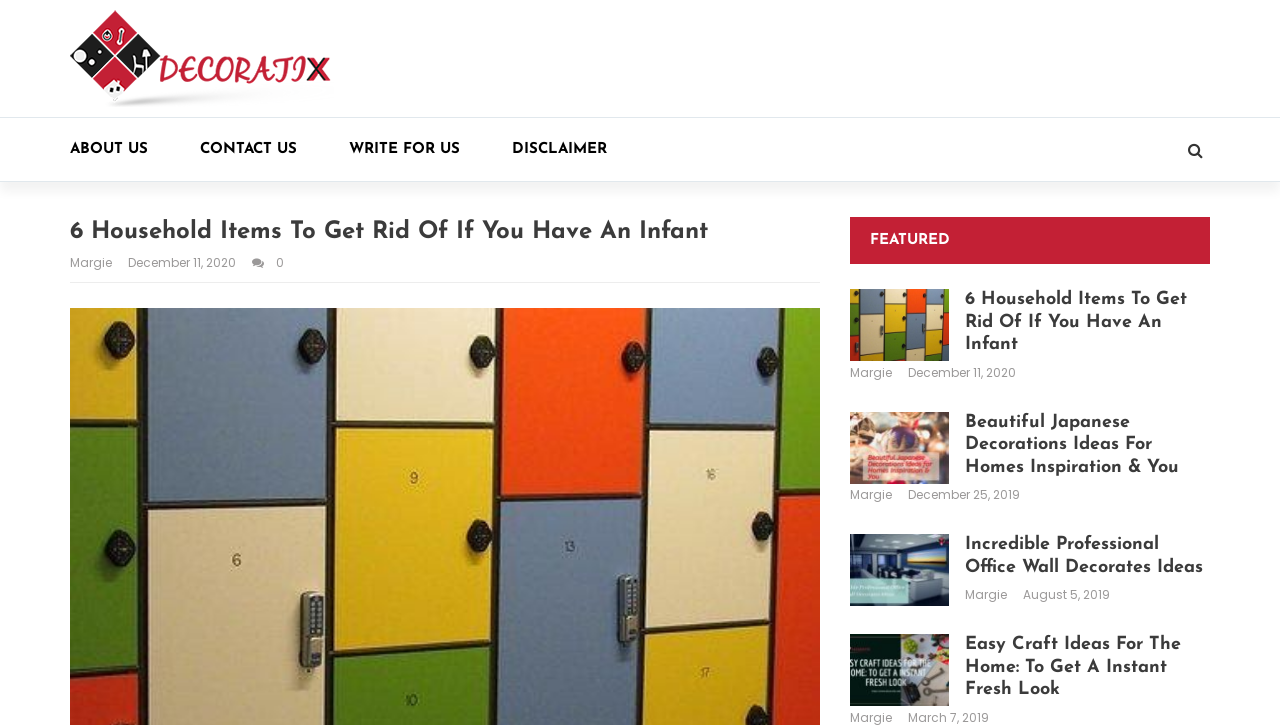Can you pinpoint the bounding box coordinates for the clickable element required for this instruction: "View the disclaimer"? The coordinates should be four float numbers between 0 and 1, i.e., [left, top, right, bottom].

[0.4, 0.163, 0.515, 0.25]